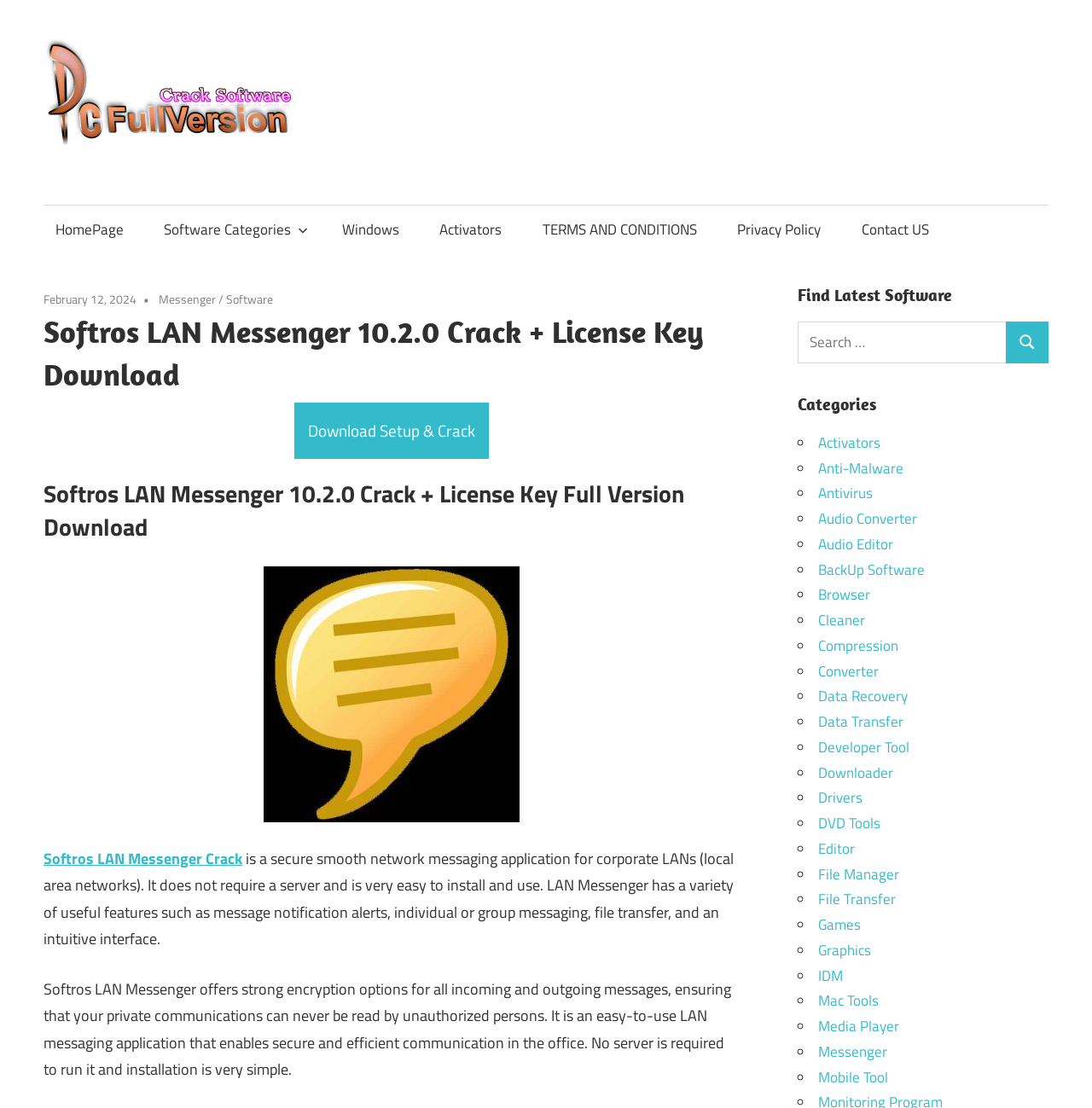Locate the bounding box coordinates of the clickable element to fulfill the following instruction: "Read about Softros LAN Messenger Crack". Provide the coordinates as four float numbers between 0 and 1 in the format [left, top, right, bottom].

[0.04, 0.764, 0.222, 0.785]